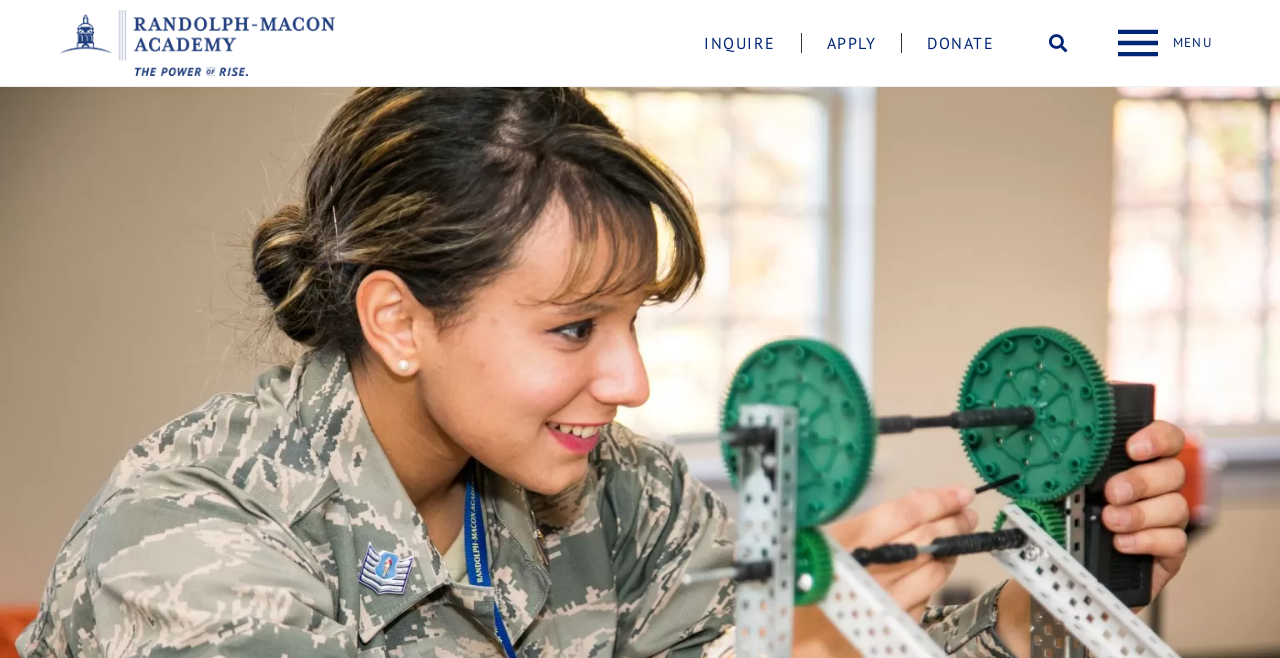Please answer the following query using a single word or phrase: 
What is the text next to the image on the top right corner?

MENU